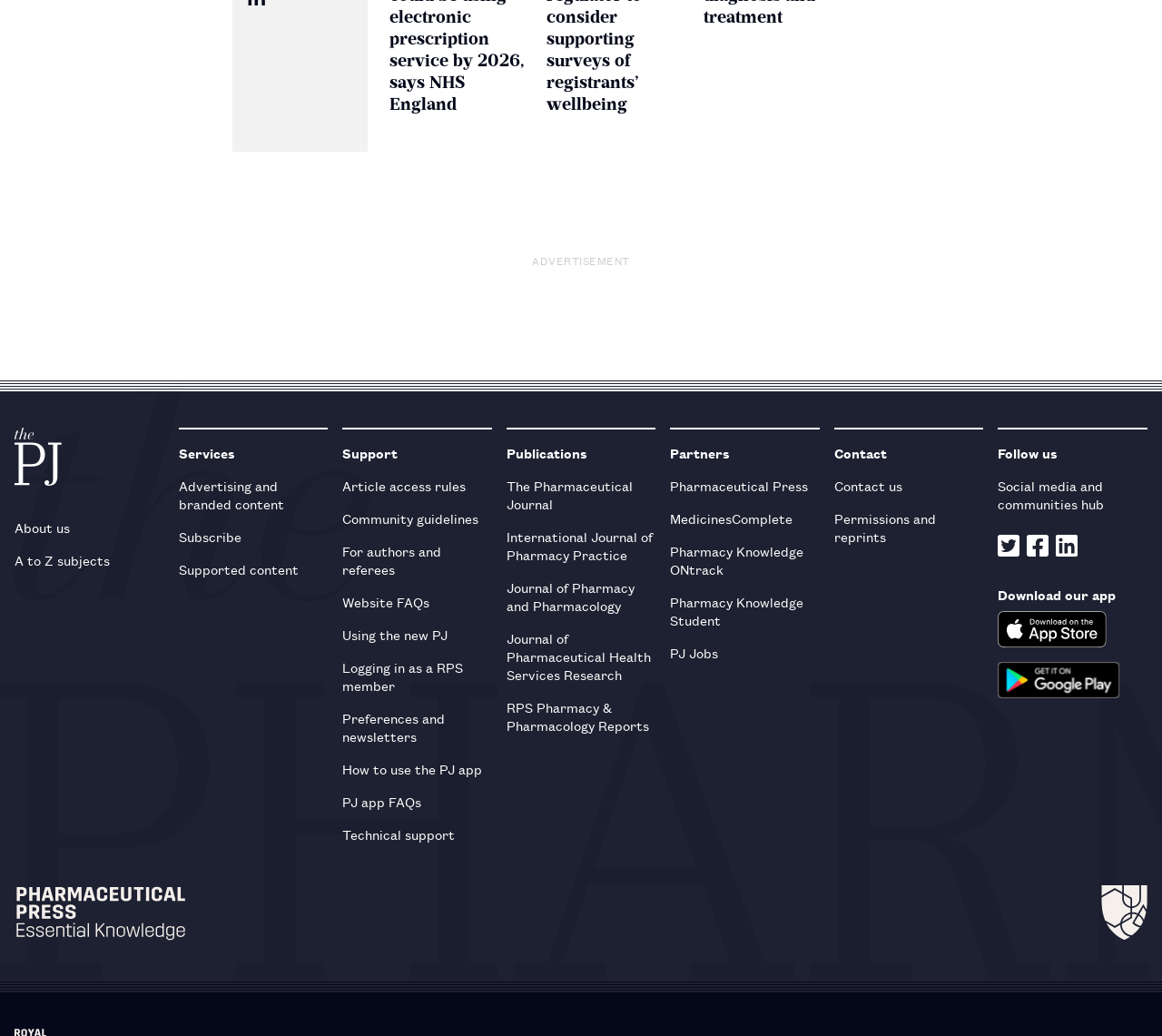What is the name of the logo at the top left?
Based on the image, respond with a single word or phrase.

PJ logo